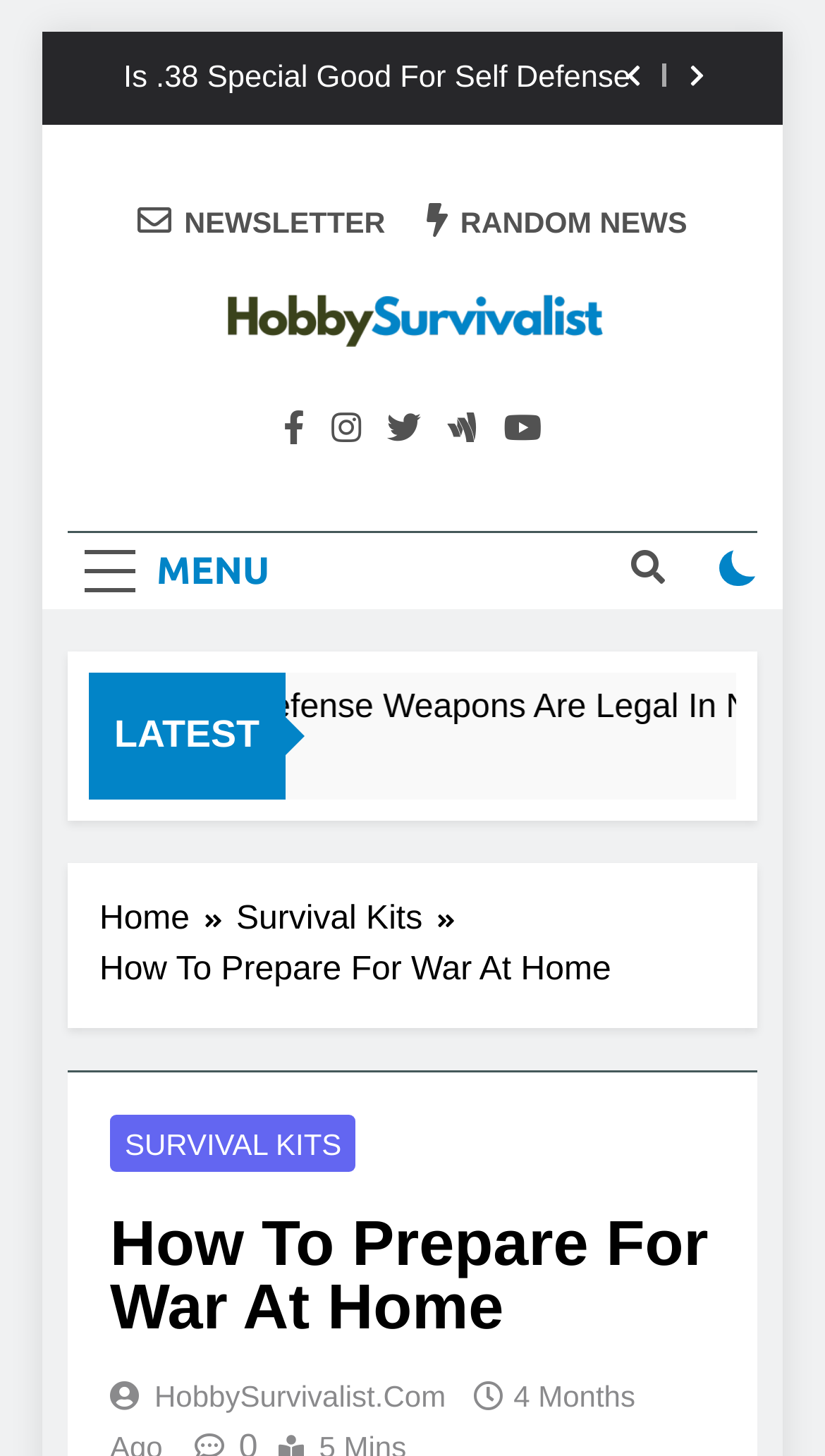Please determine the bounding box coordinates of the element to click on in order to accomplish the following task: "View the SURVIVAL KITS page". Ensure the coordinates are four float numbers ranging from 0 to 1, i.e., [left, top, right, bottom].

[0.133, 0.765, 0.432, 0.805]